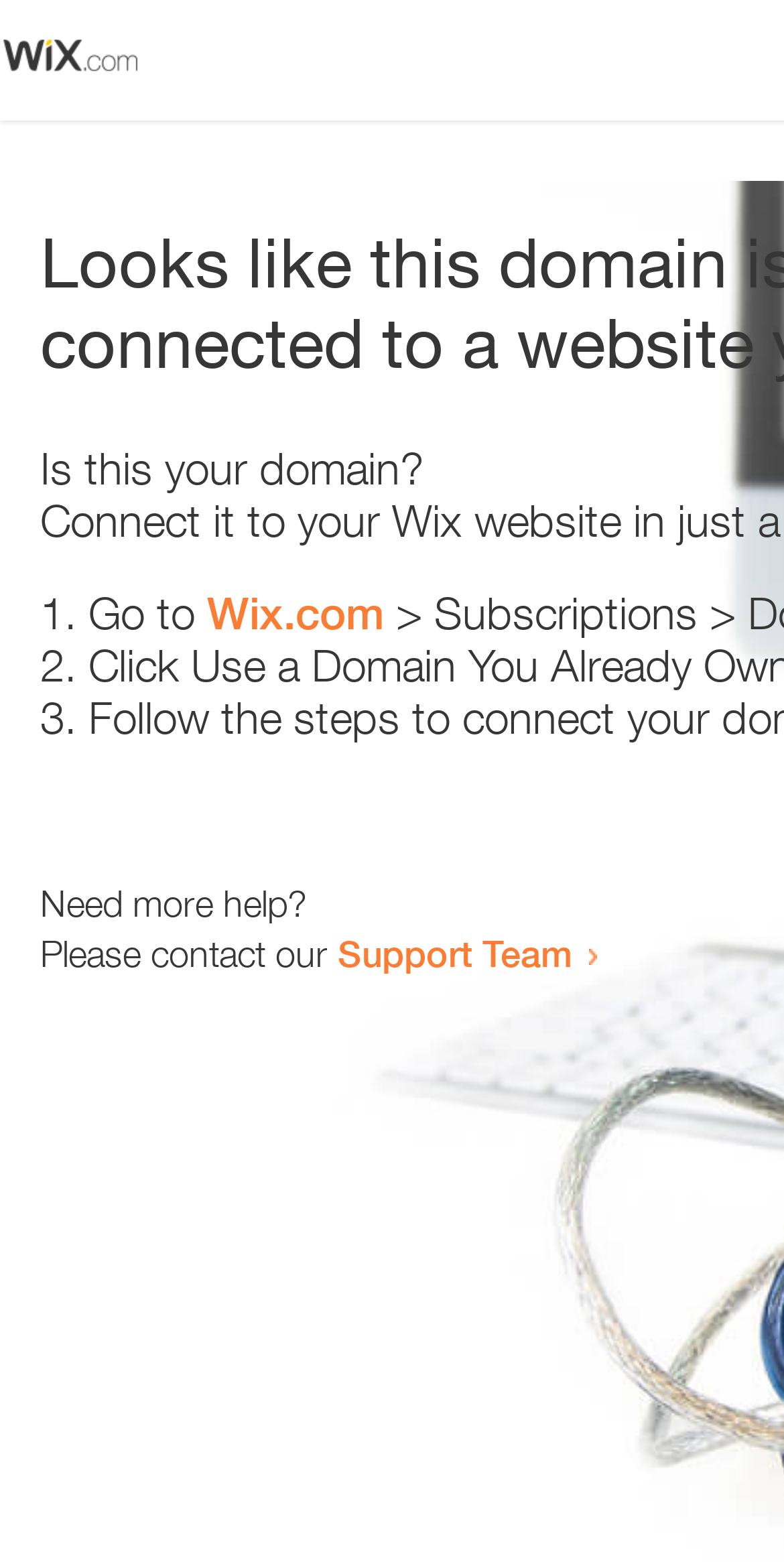Extract the text of the main heading from the webpage.

Looks like this domain isn't
connected to a website yet